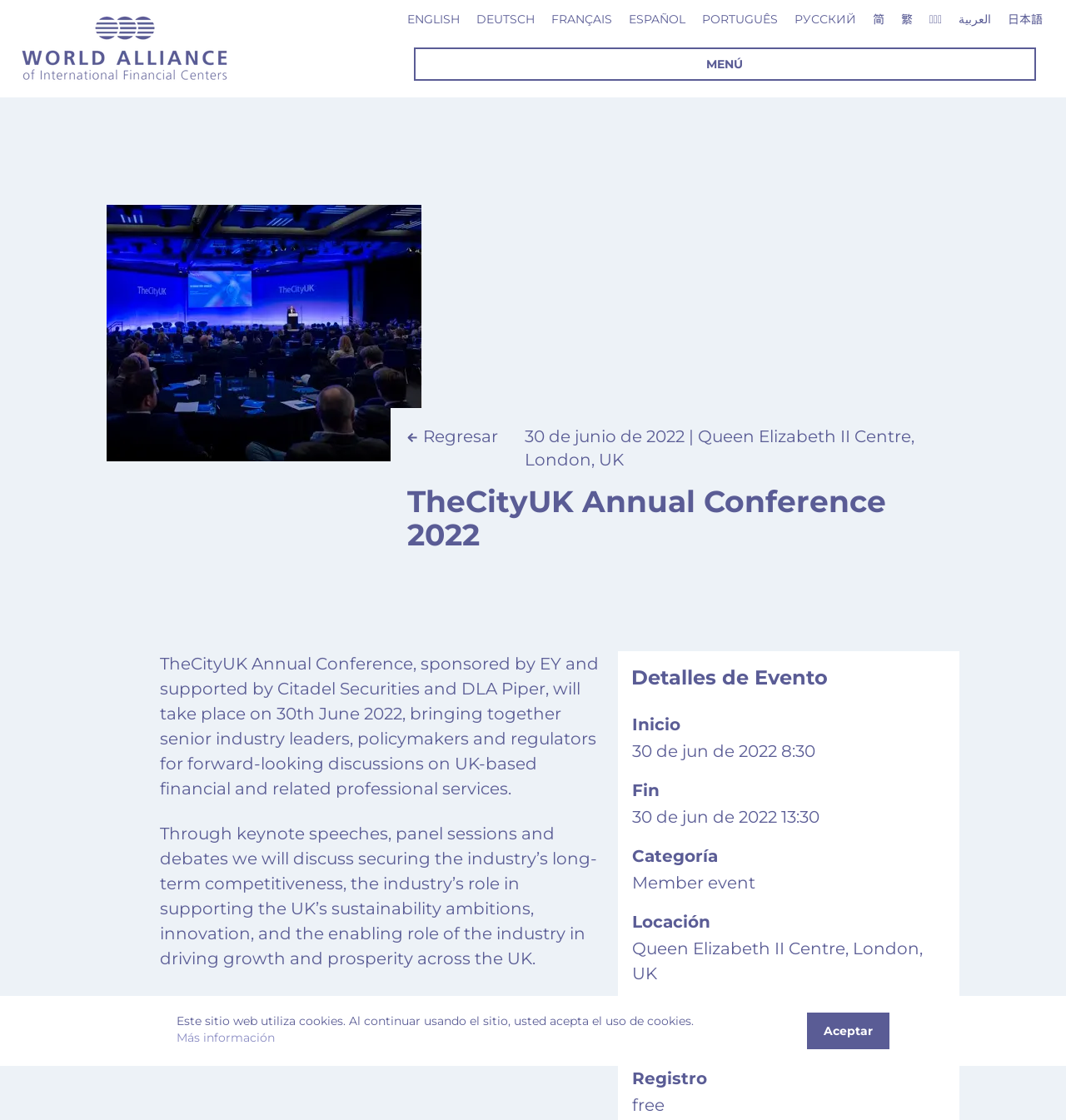Locate the bounding box coordinates of the area you need to click to fulfill this instruction: 'Register for the event'. The coordinates must be in the form of four float numbers ranging from 0 to 1: [left, top, right, bottom].

[0.593, 0.951, 0.888, 0.975]